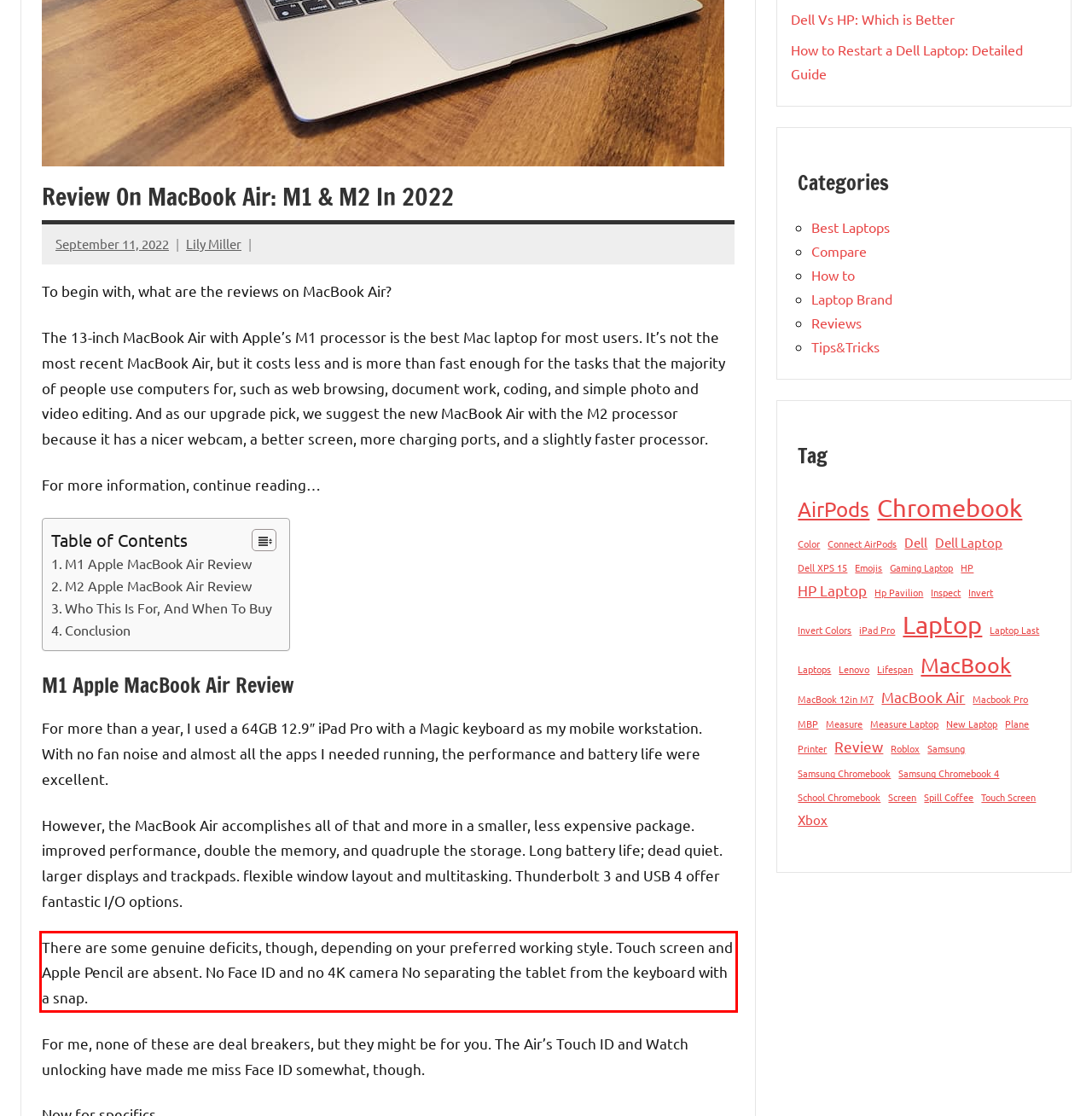You have a screenshot of a webpage with a UI element highlighted by a red bounding box. Use OCR to obtain the text within this highlighted area.

There are some genuine deficits, though, depending on your preferred working style. Touch screen and Apple Pencil are absent. No Face ID and no 4K camera No separating the tablet from the keyboard with a snap.